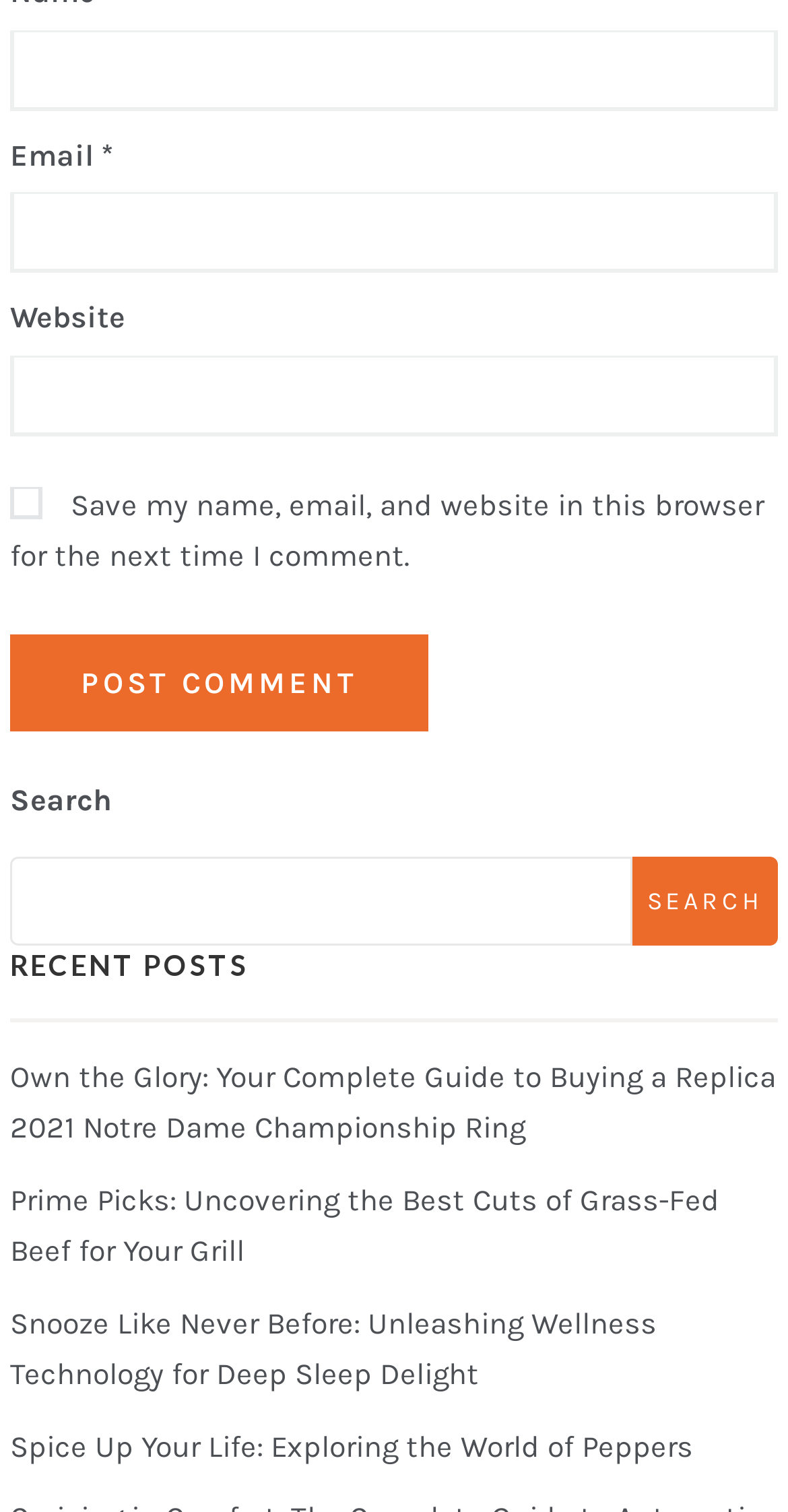Provide a single word or phrase answer to the question: 
What is the label of the checkbox?

Save my name, email, and website in this browser for the next time I comment.